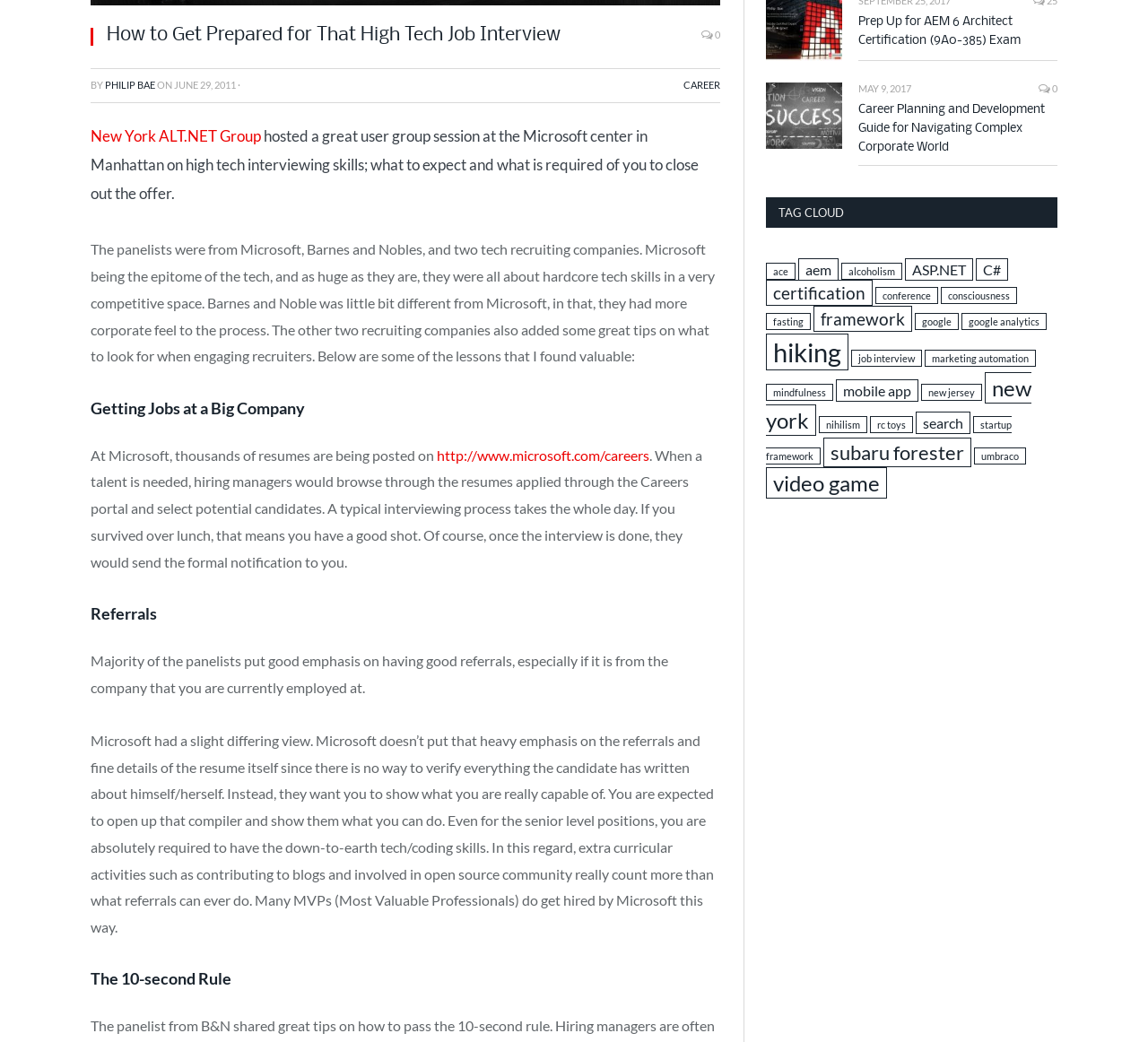Bounding box coordinates are given in the format (top-left x, top-left y, bottom-right x, bottom-right y). All values should be floating point numbers between 0 and 1. Provide the bounding box coordinate for the UI element described as: About Us

None